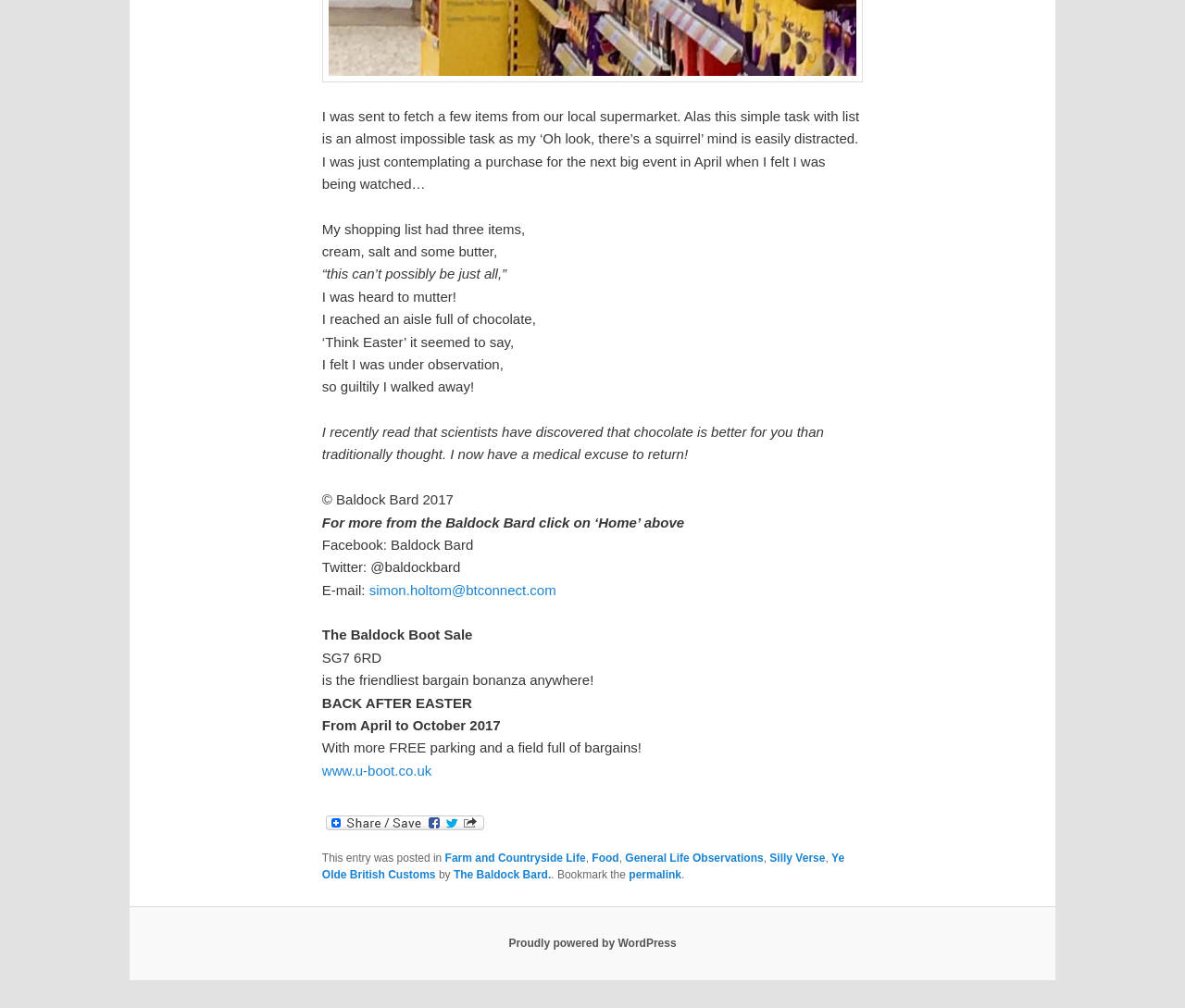Give a one-word or short phrase answer to this question: 
What is the website powered by?

WordPress